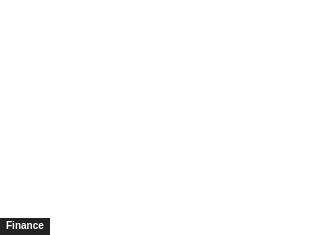Elaborate on the various elements present in the image.

In this image, the focus is on a link titled "Finance," which is part of a layout aimed at guiding users through various topics. The image is positioned prominently, likely as part of a section that highlights relevant subjects associated with financial matters. Surrounding this link, there may be related links or headings that draw attention to different financial topics or posts, enhancing navigation for users seeking information on finance. The design appears sleek and minimalist, emphasizing clarity and ease of access to financial resources and articles.